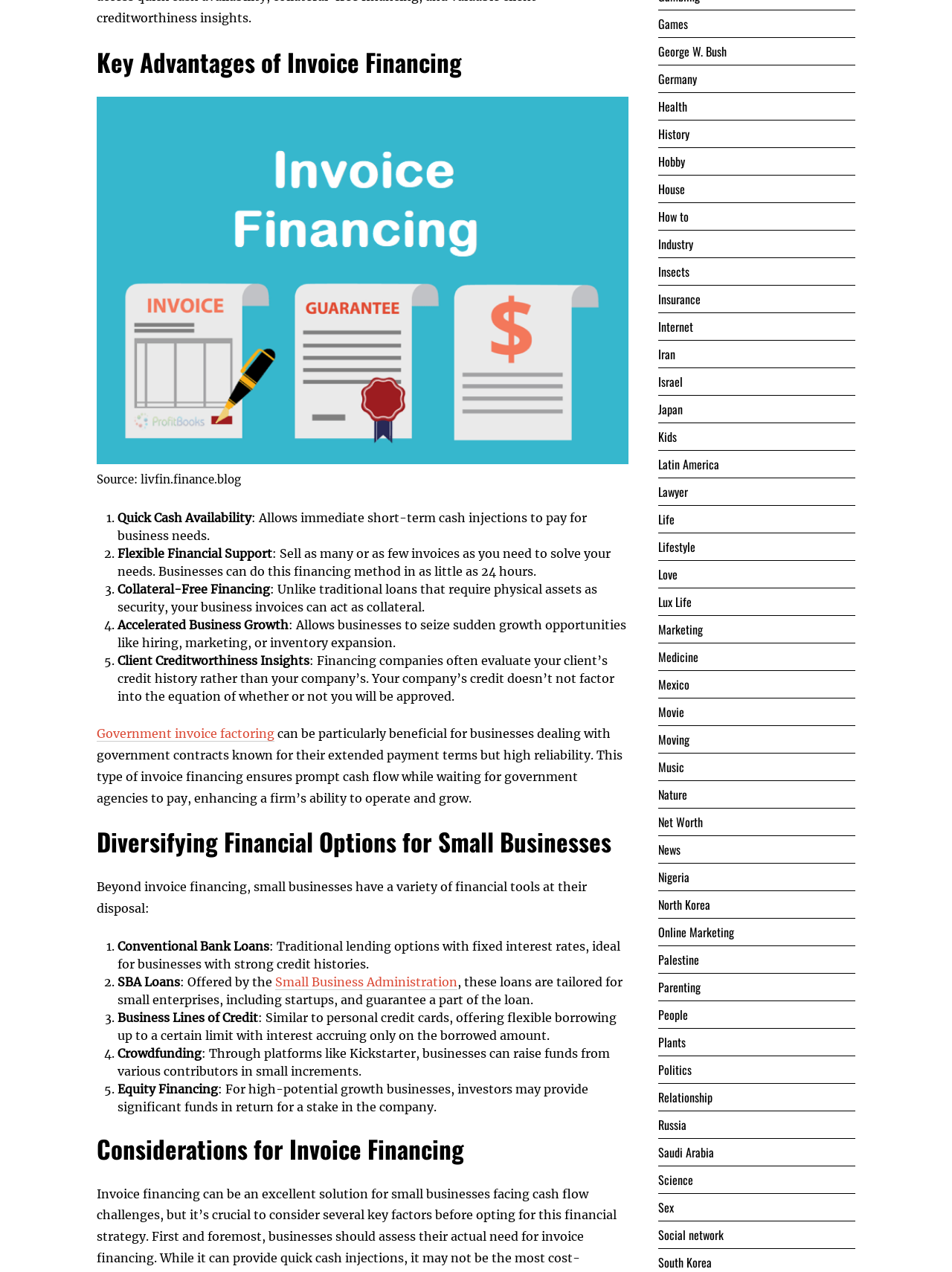Locate the bounding box of the UI element described in the following text: "Synthetic Magnesium Hydroxide".

None